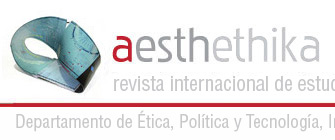Explain the image in detail, mentioning the main subjects and background elements.

The image features the logo of "Aesthethika," an international journal focused on ethics, politics, and technology. The logo presents a stylized, abstract shape, layered with a blue-and-white design, symbolizing the journal's commitment to interdisciplinary studies. The text "aesthethika" is prominently displayed, emphasizing its thematic relevance to aesthetic inquiries and philosophical explorations. Below the title, there is a subtitle indicating "revista internacional de estudios," identifying it as a scholarly publication. Further down, the affiliation with the "Departamento de Ética, Política y Tecnología" is mentioned, reflecting the journal's academic rootedness and focus areas.